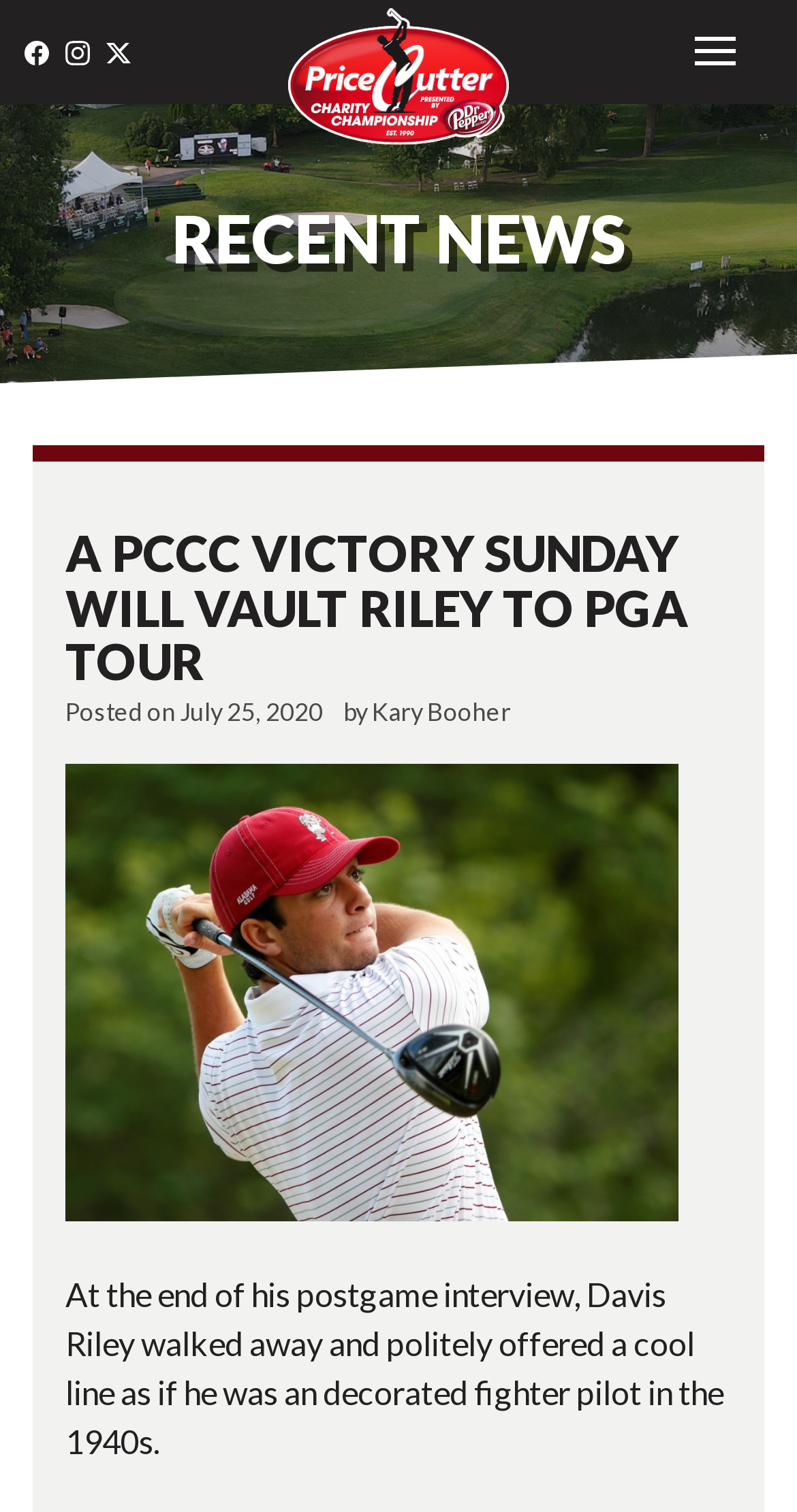Please identify the bounding box coordinates of where to click in order to follow the instruction: "Enter email address".

None